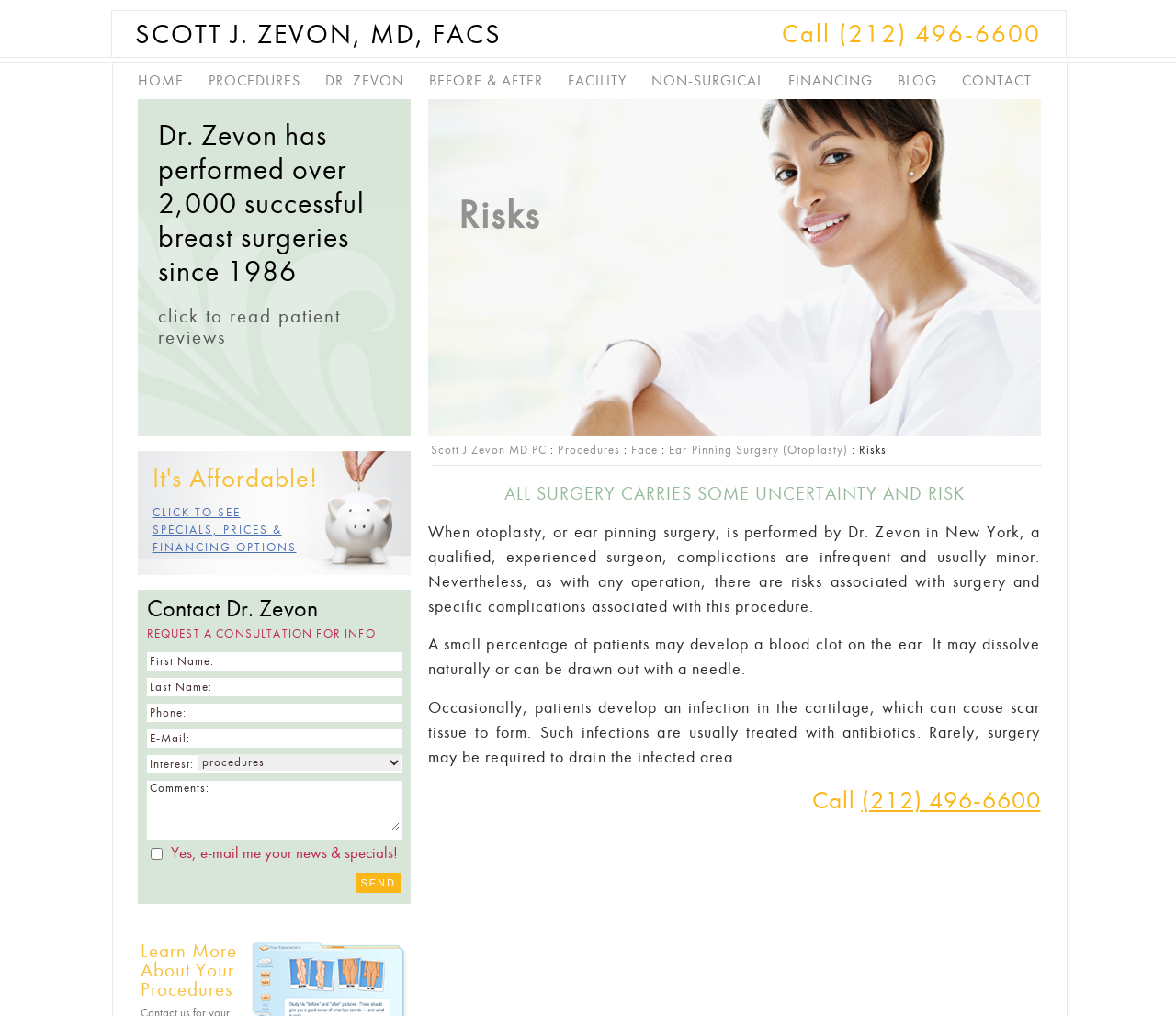Using the webpage screenshot, locate the HTML element that fits the following description and provide its bounding box: "Before & After".

[0.365, 0.057, 0.462, 0.102]